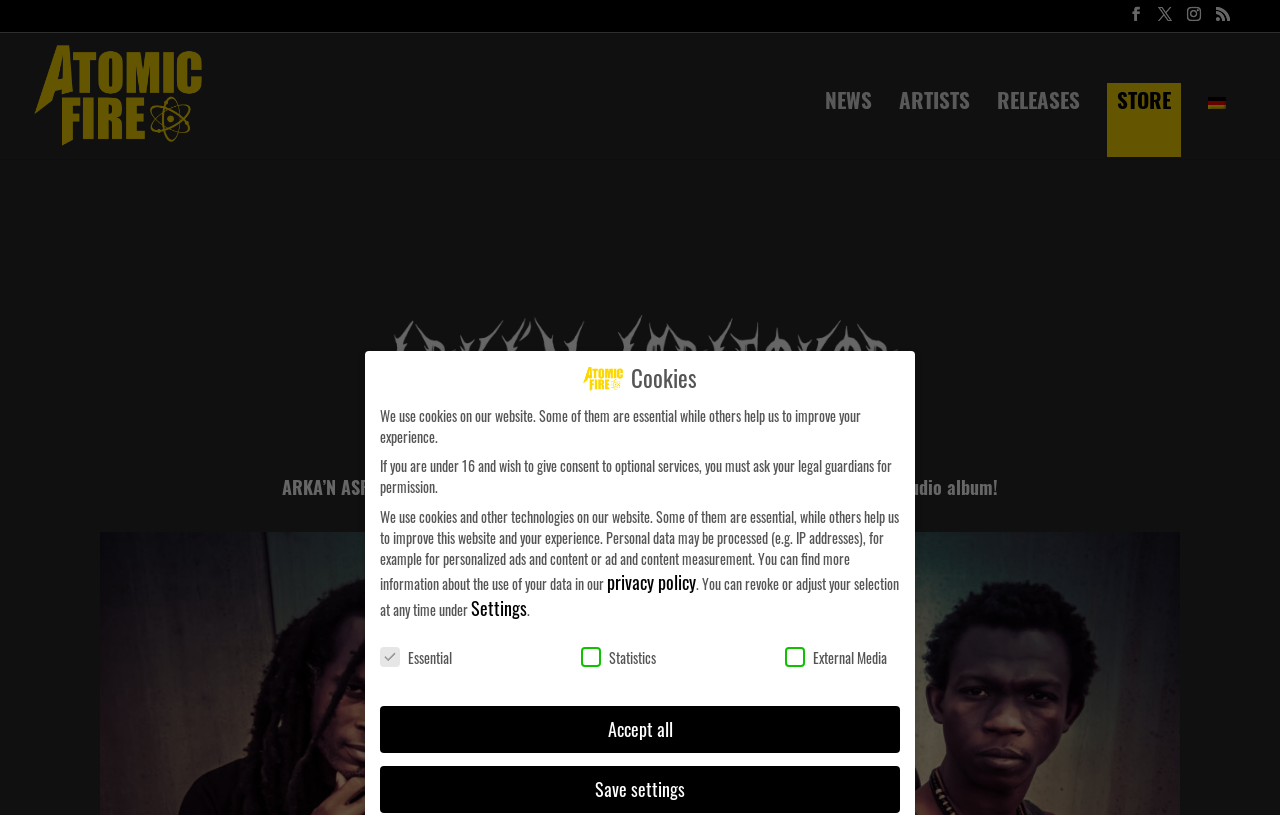Calculate the bounding box coordinates of the UI element given the description: "privacy policy".

[0.474, 0.698, 0.544, 0.73]